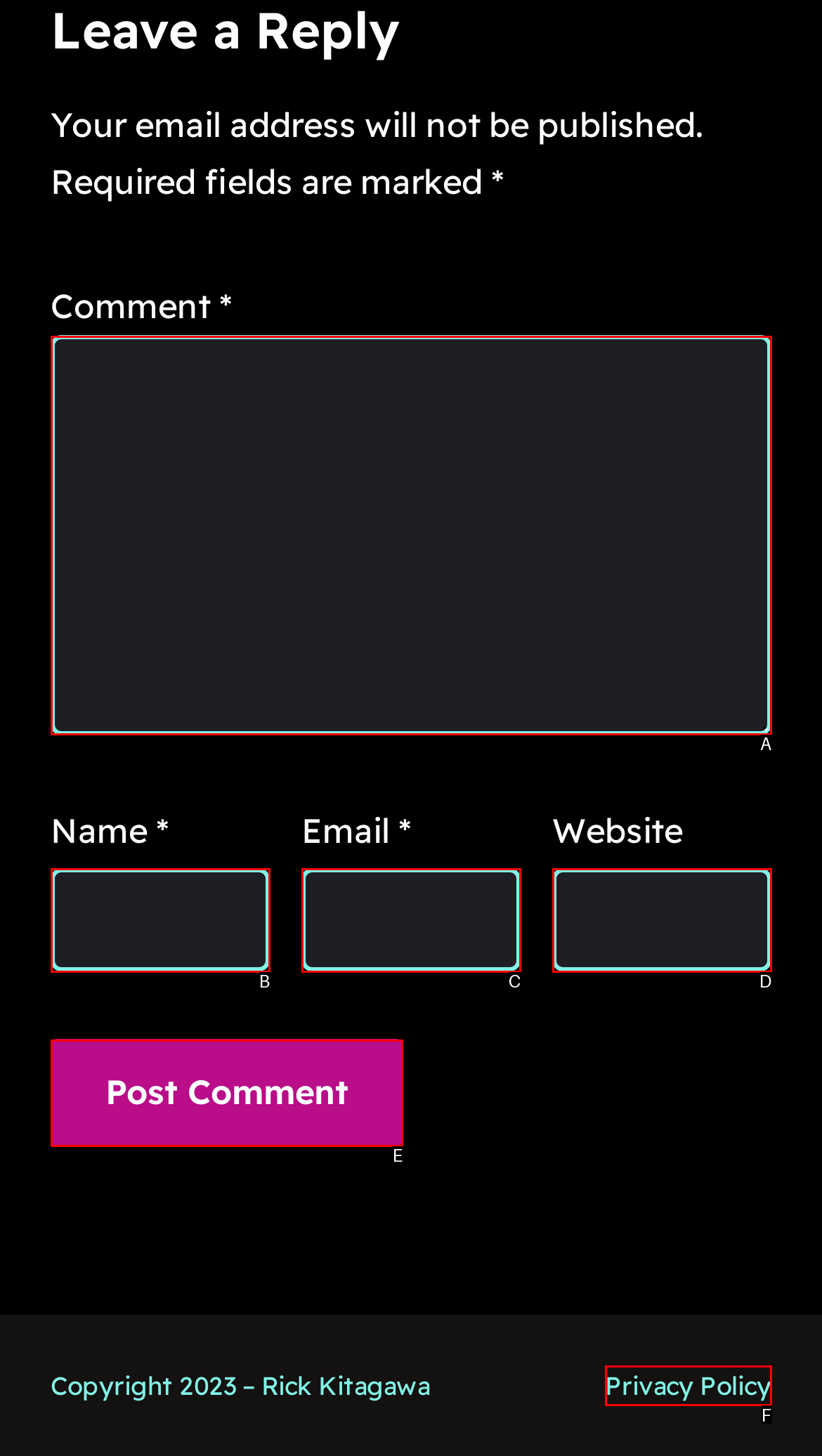Which option is described as follows: name="submit" value="Post Comment"
Answer with the letter of the matching option directly.

E